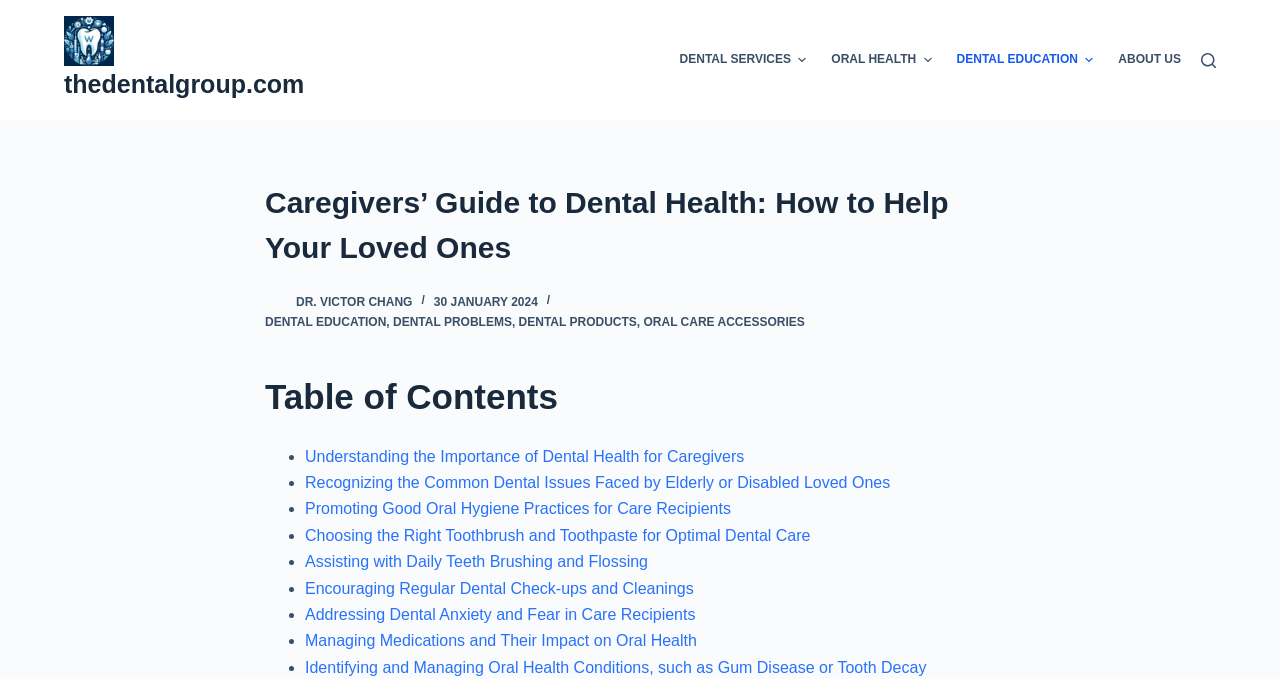Identify the bounding box coordinates necessary to click and complete the given instruction: "Click the 'Search' button".

[0.938, 0.077, 0.95, 0.099]